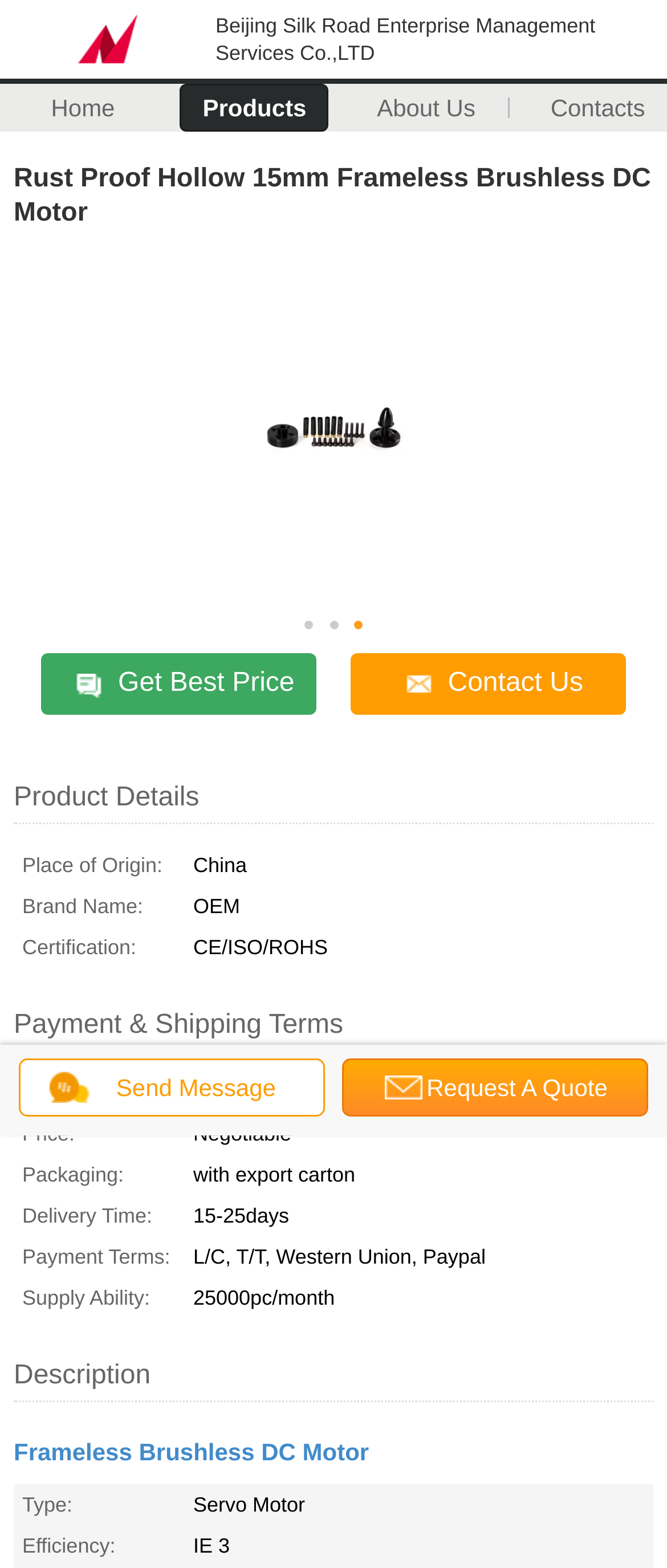Identify the bounding box coordinates for the region of the element that should be clicked to carry out the instruction: "Contact the supplier". The bounding box coordinates should be four float numbers between 0 and 1, i.e., [left, top, right, bottom].

[0.526, 0.417, 0.938, 0.456]